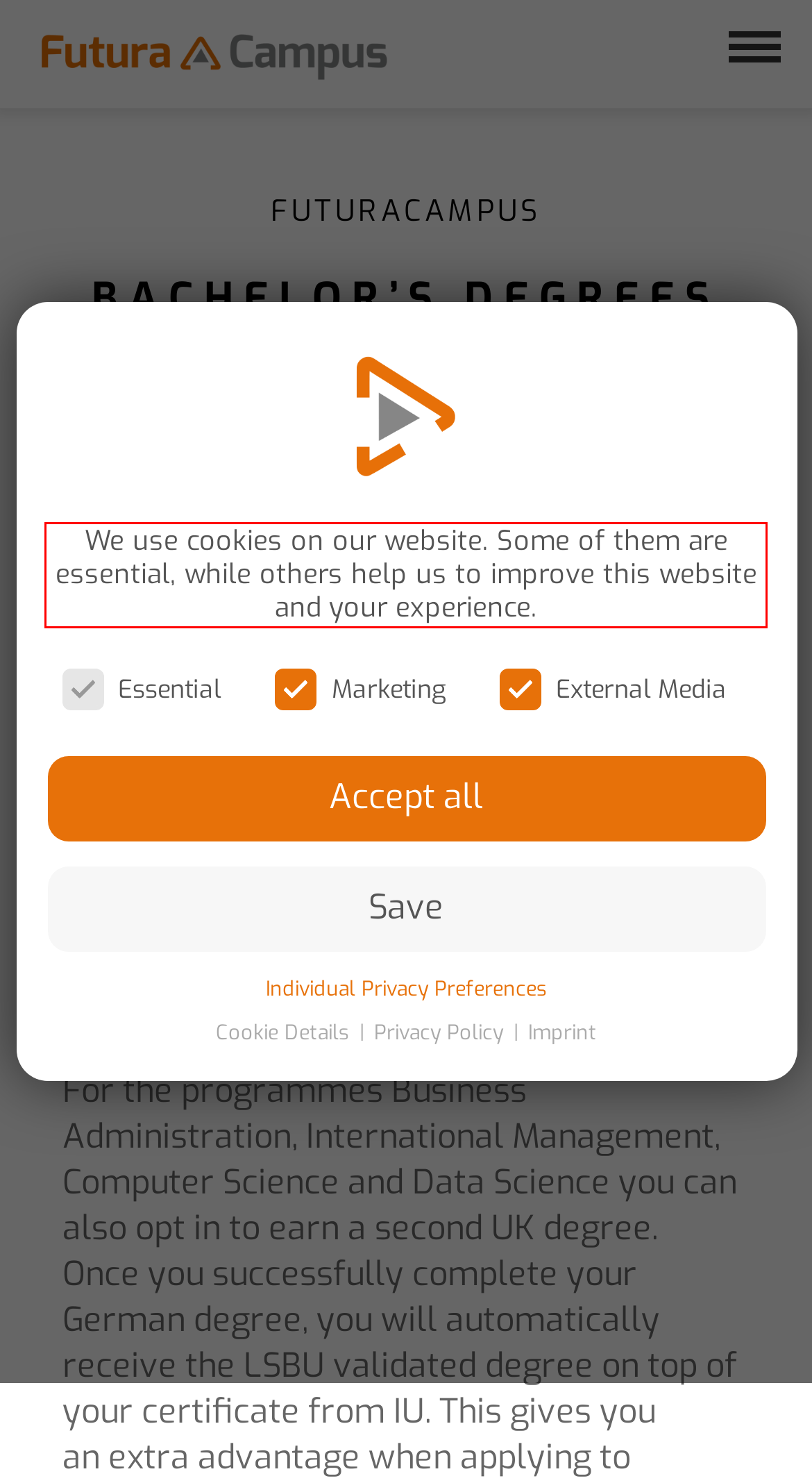Please perform OCR on the text content within the red bounding box that is highlighted in the provided webpage screenshot.

We use cookies on our website. Some of them are essential, while others help us to improve this website and your experience.